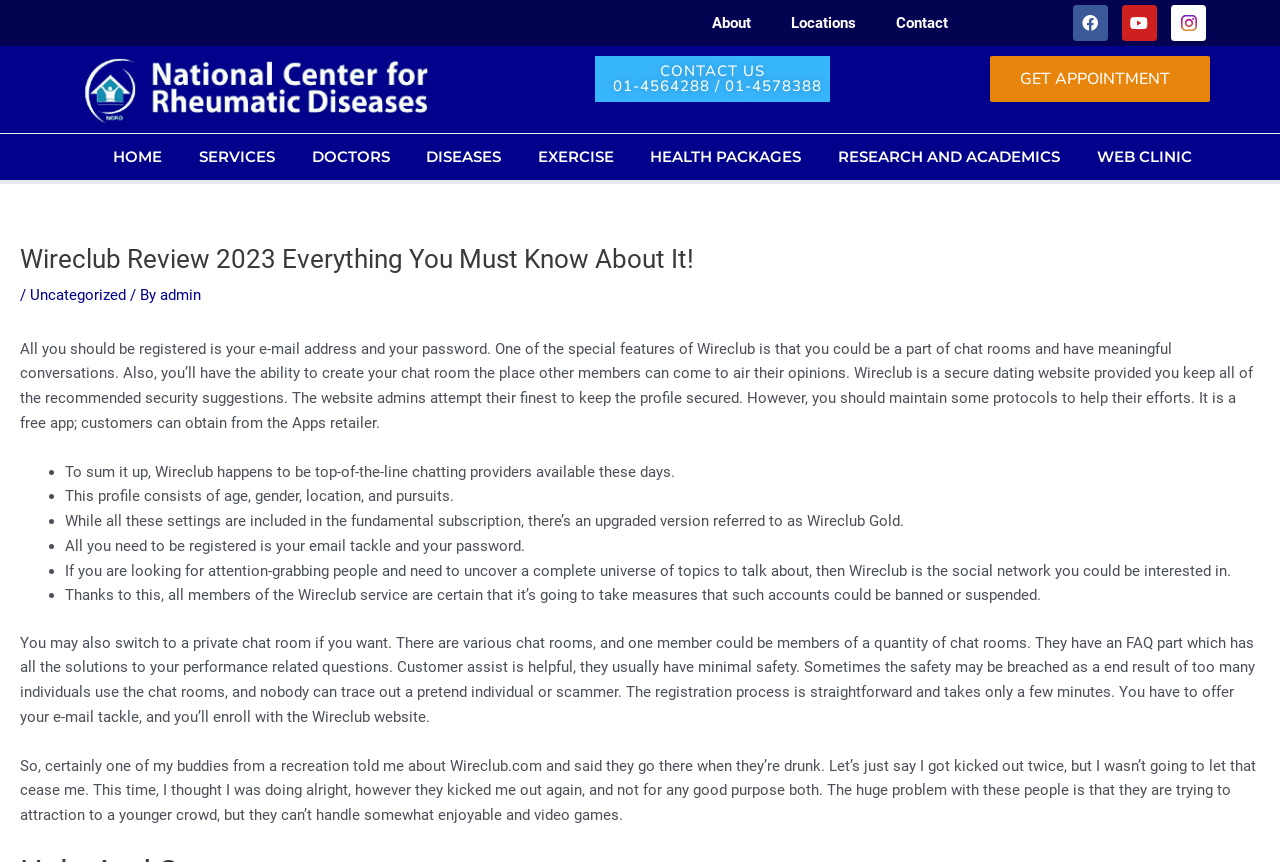Is customer support helpful on Wireclub?
Look at the image and respond with a one-word or short phrase answer.

Yes